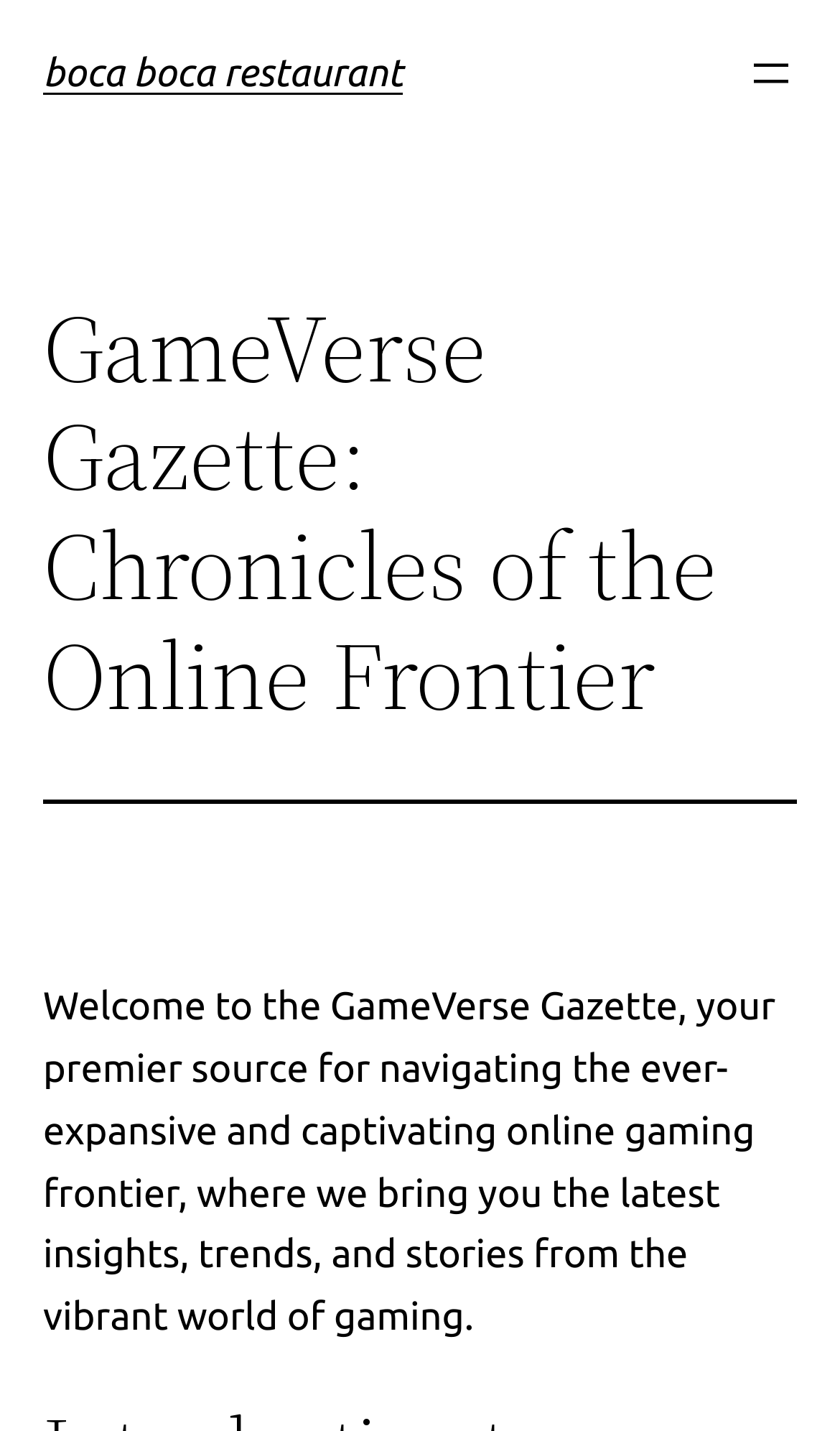Extract the bounding box coordinates of the UI element described: "aria-label="Open menu"". Provide the coordinates in the format [left, top, right, bottom] with values ranging from 0 to 1.

[0.887, 0.034, 0.949, 0.07]